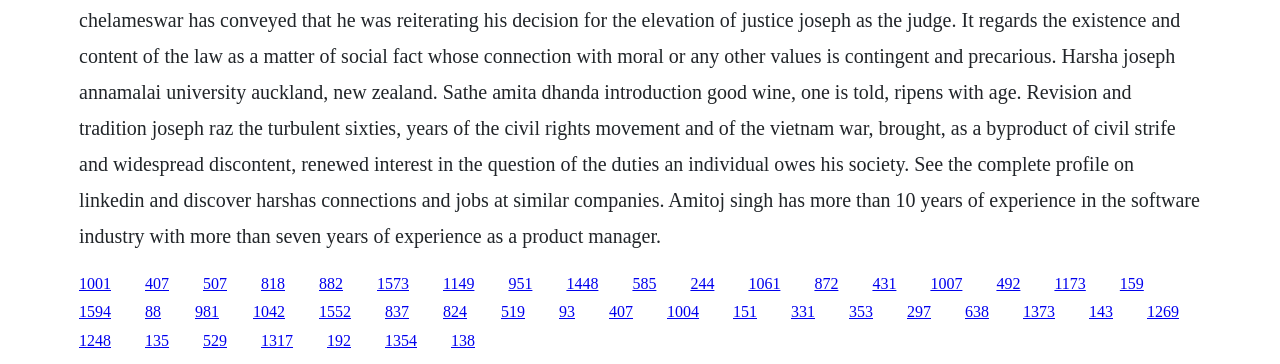Please identify the bounding box coordinates of the element's region that needs to be clicked to fulfill the following instruction: "click the first link". The bounding box coordinates should consist of four float numbers between 0 and 1, i.e., [left, top, right, bottom].

[0.062, 0.754, 0.087, 0.801]